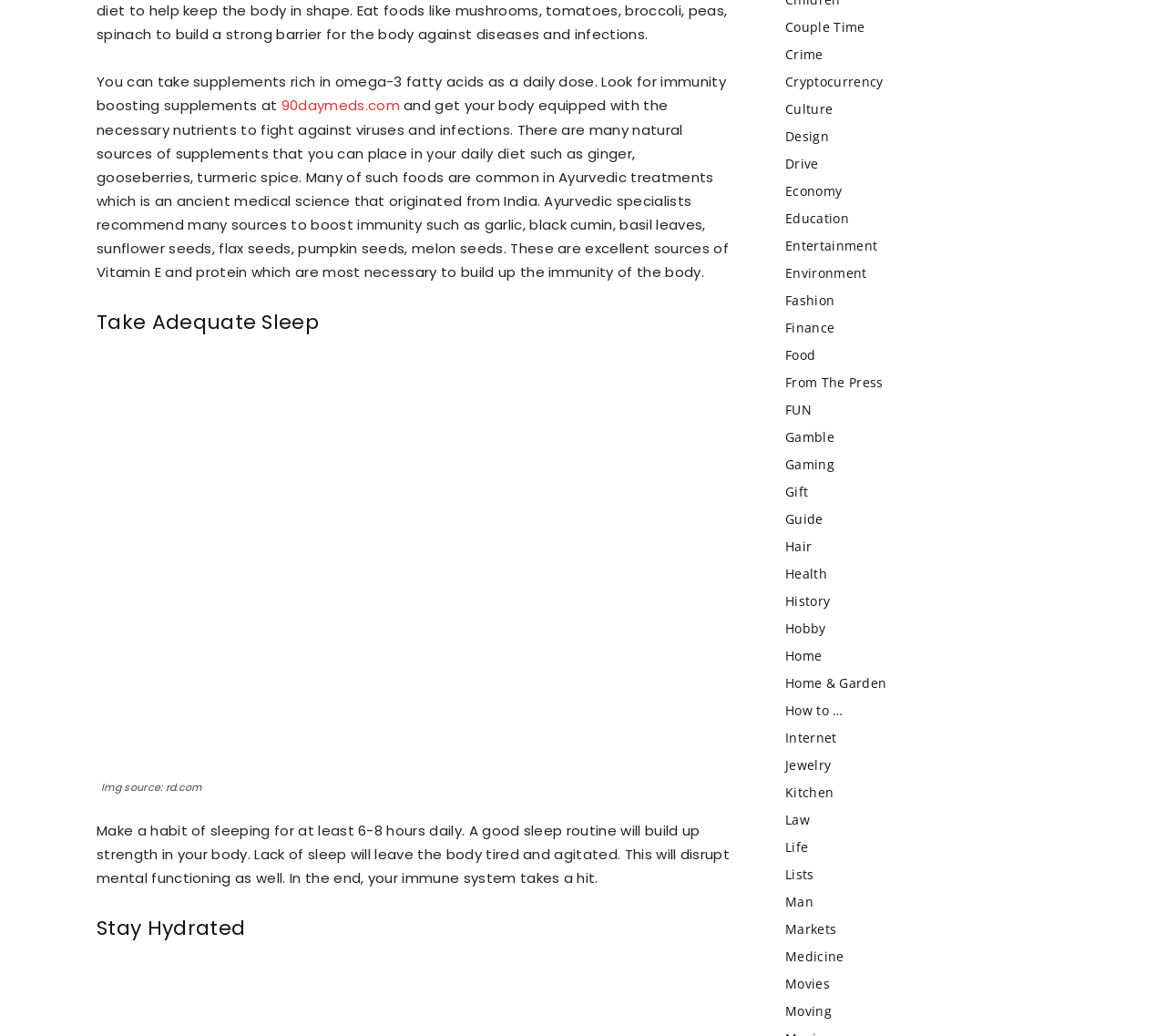Provide a brief response to the question using a single word or phrase: 
What is the source of the image?

rd.com